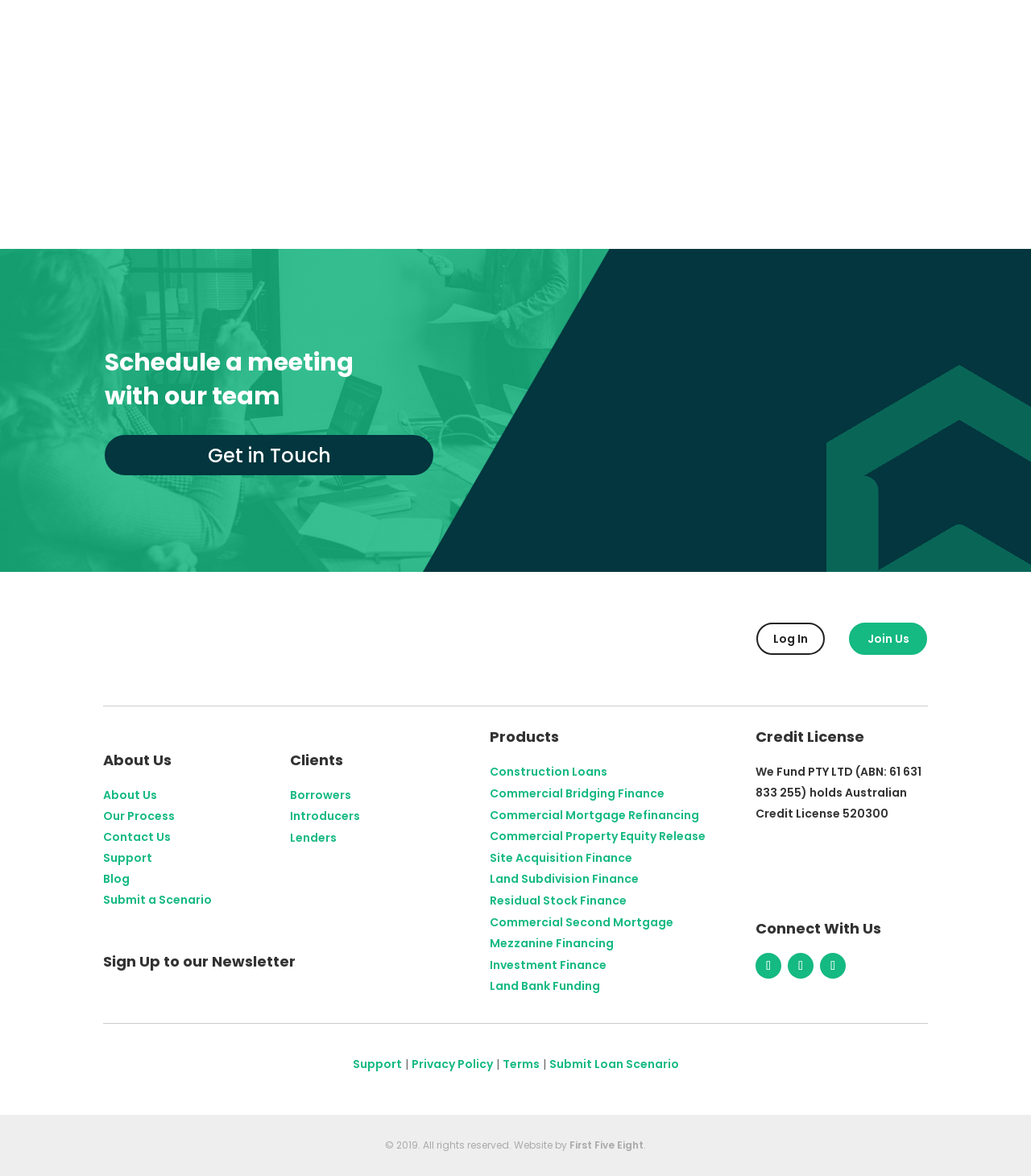What is the name of the company that holds the Australian Credit License?
Please provide a full and detailed response to the question.

The static text on the webpage states that We Fund PTY LTD (ABN: 61 631 833 255) holds the Australian Credit License 520300, indicating that this is the company that holds the license.